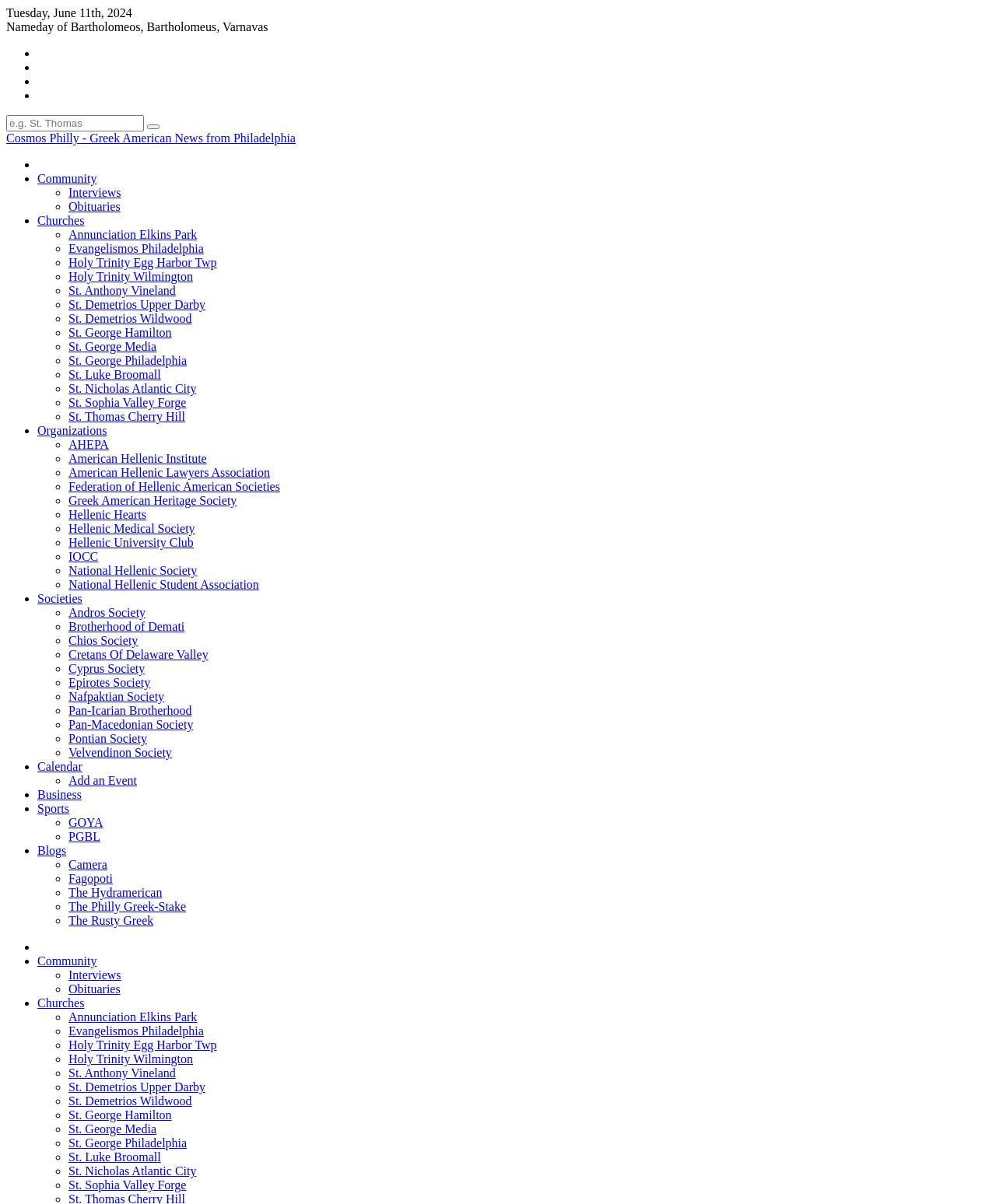What is the date displayed on the webpage?
Refer to the screenshot and deliver a thorough answer to the question presented.

The date is displayed at the top of the webpage, in the format of 'Tuesday, June 11th, 2024', which can be found in the StaticText element with bounding box coordinates [0.006, 0.005, 0.133, 0.016].